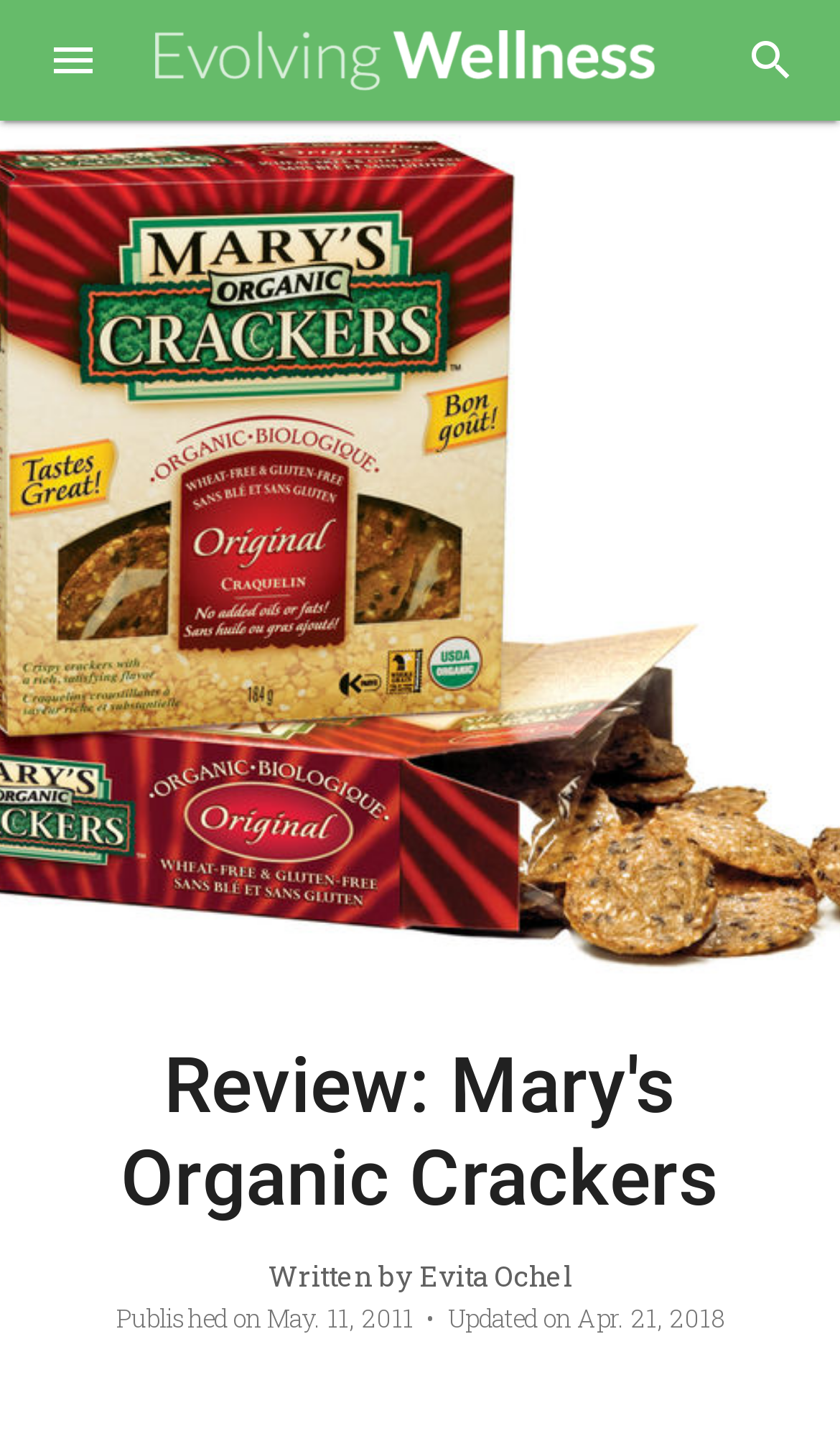When was the review published?
We need a detailed and exhaustive answer to the question. Please elaborate.

I found the publication date by looking at the text 'Published on' followed by 'May. 11, 2011' on the webpage.